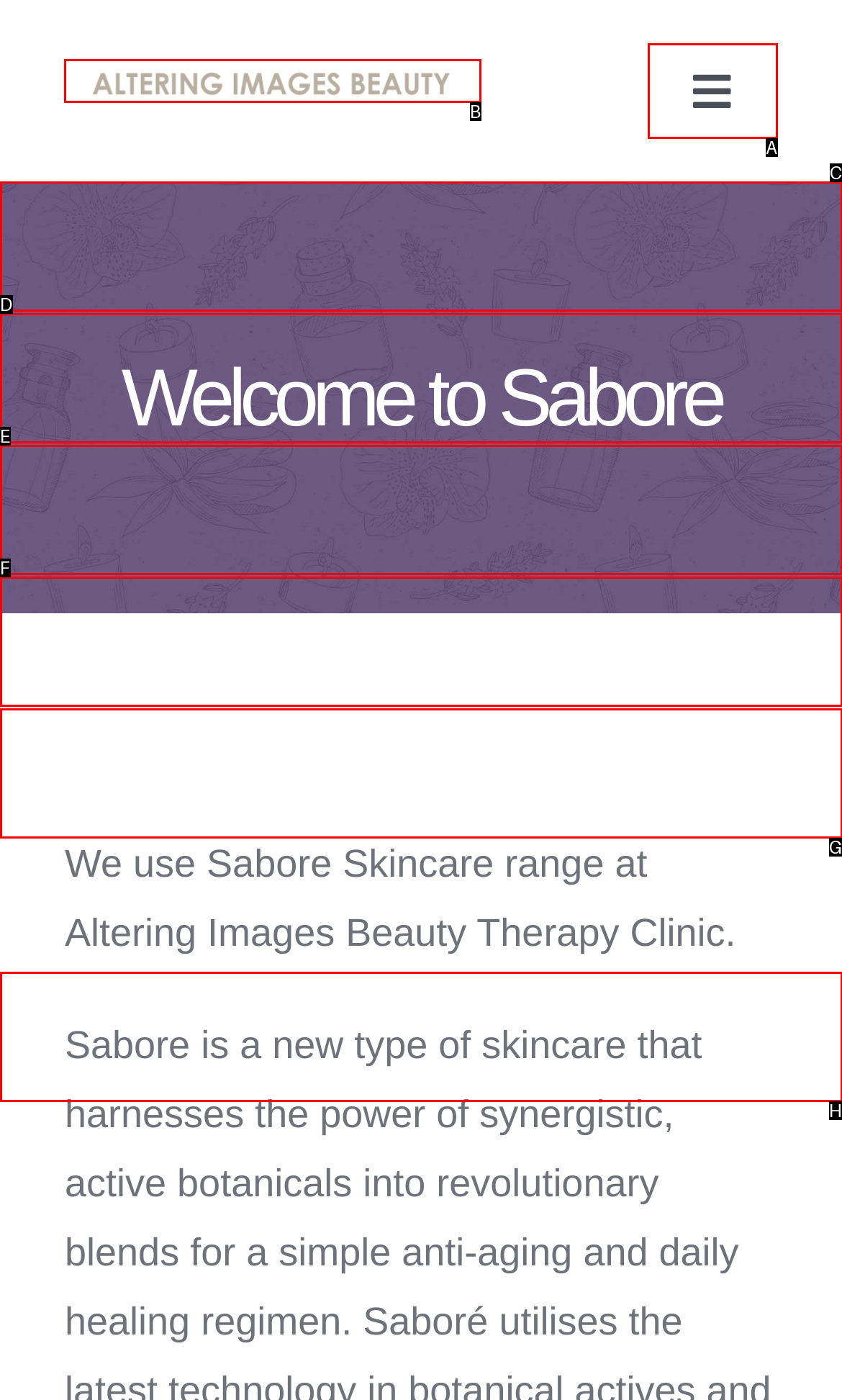Based on the description: Toggle Navigation, identify the matching HTML element. Reply with the letter of the correct option directly.

A